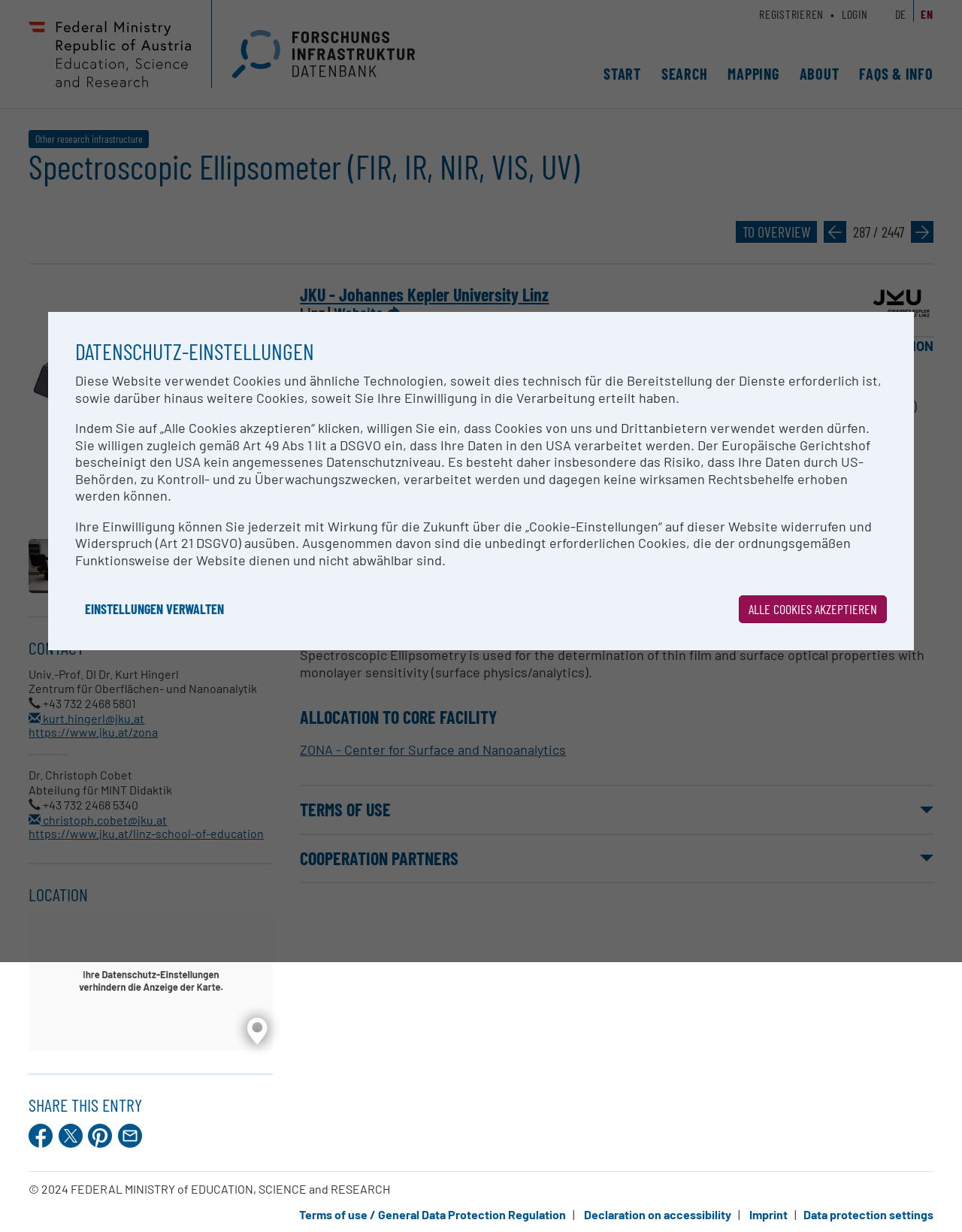Please identify the bounding box coordinates of the clickable area that will allow you to execute the instruction: "Go to the ABOUT page".

[0.831, 0.052, 0.872, 0.067]